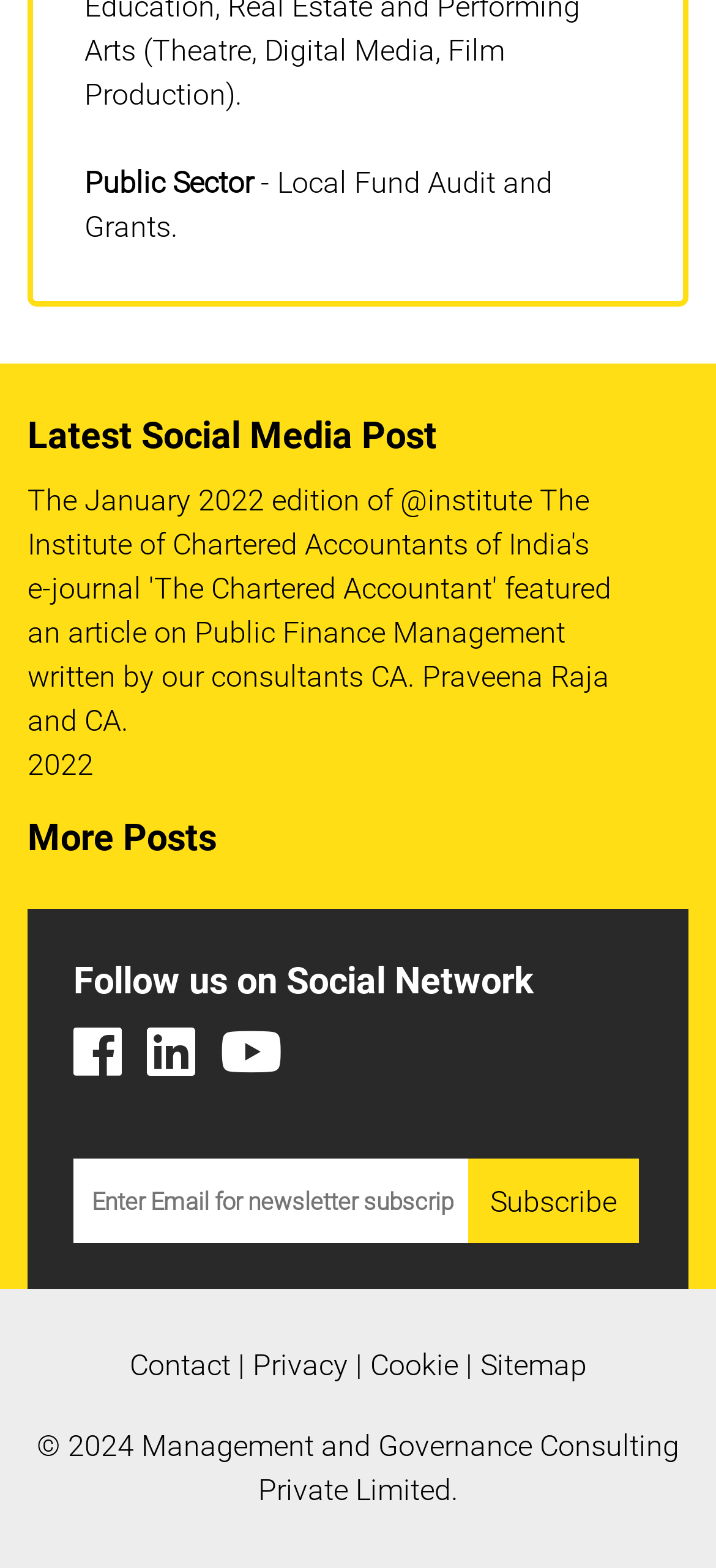Can you pinpoint the bounding box coordinates for the clickable element required for this instruction: "Contact us"? The coordinates should be four float numbers between 0 and 1, i.e., [left, top, right, bottom].

[0.181, 0.859, 0.322, 0.882]